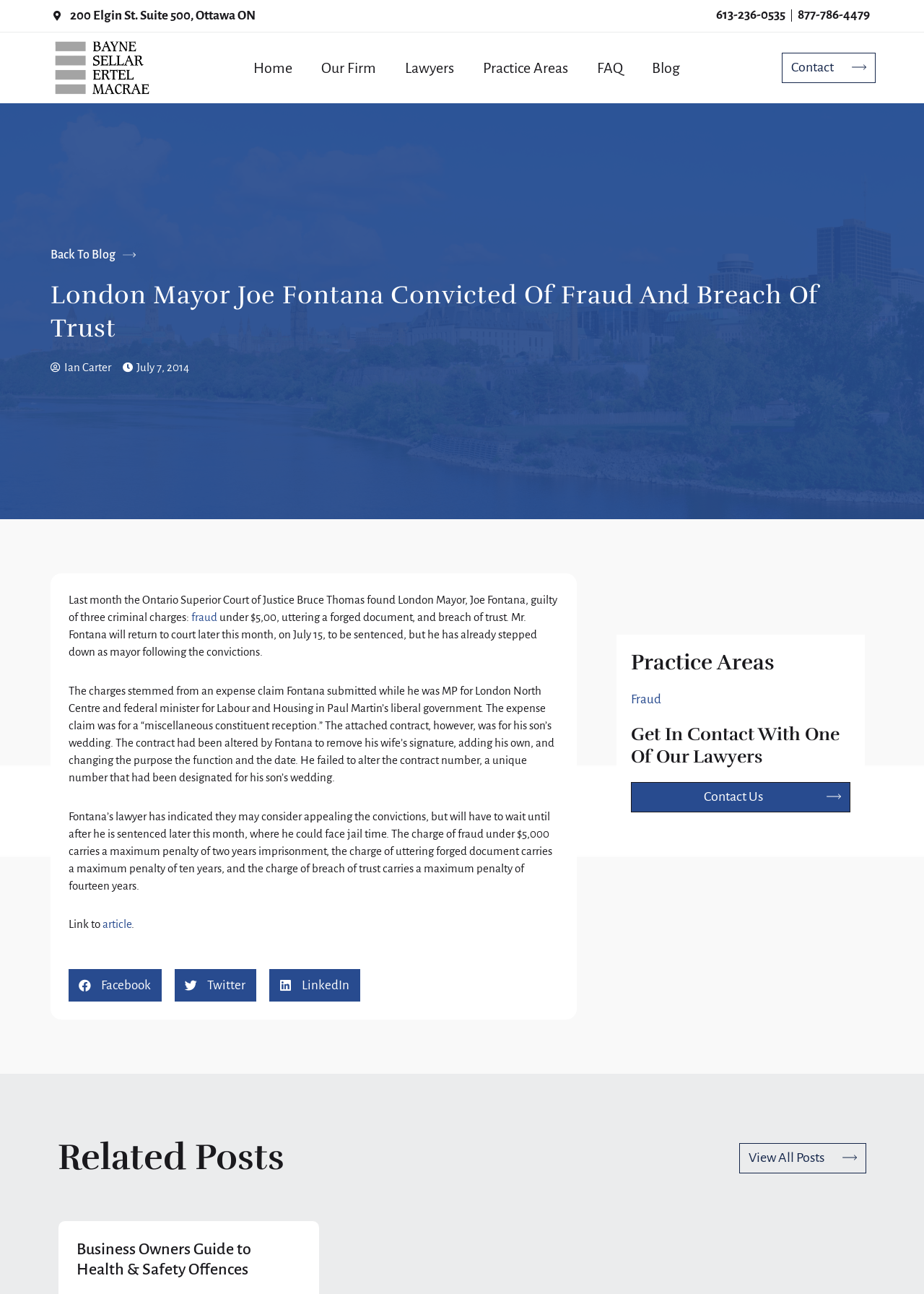What is the maximum penalty for the charge of fraud under $5,000?
Can you provide an in-depth and detailed response to the question?

I found the maximum penalty by reading the article, where it mentions that the charge of fraud under $5,000 carries a maximum penalty of two years imprisonment.